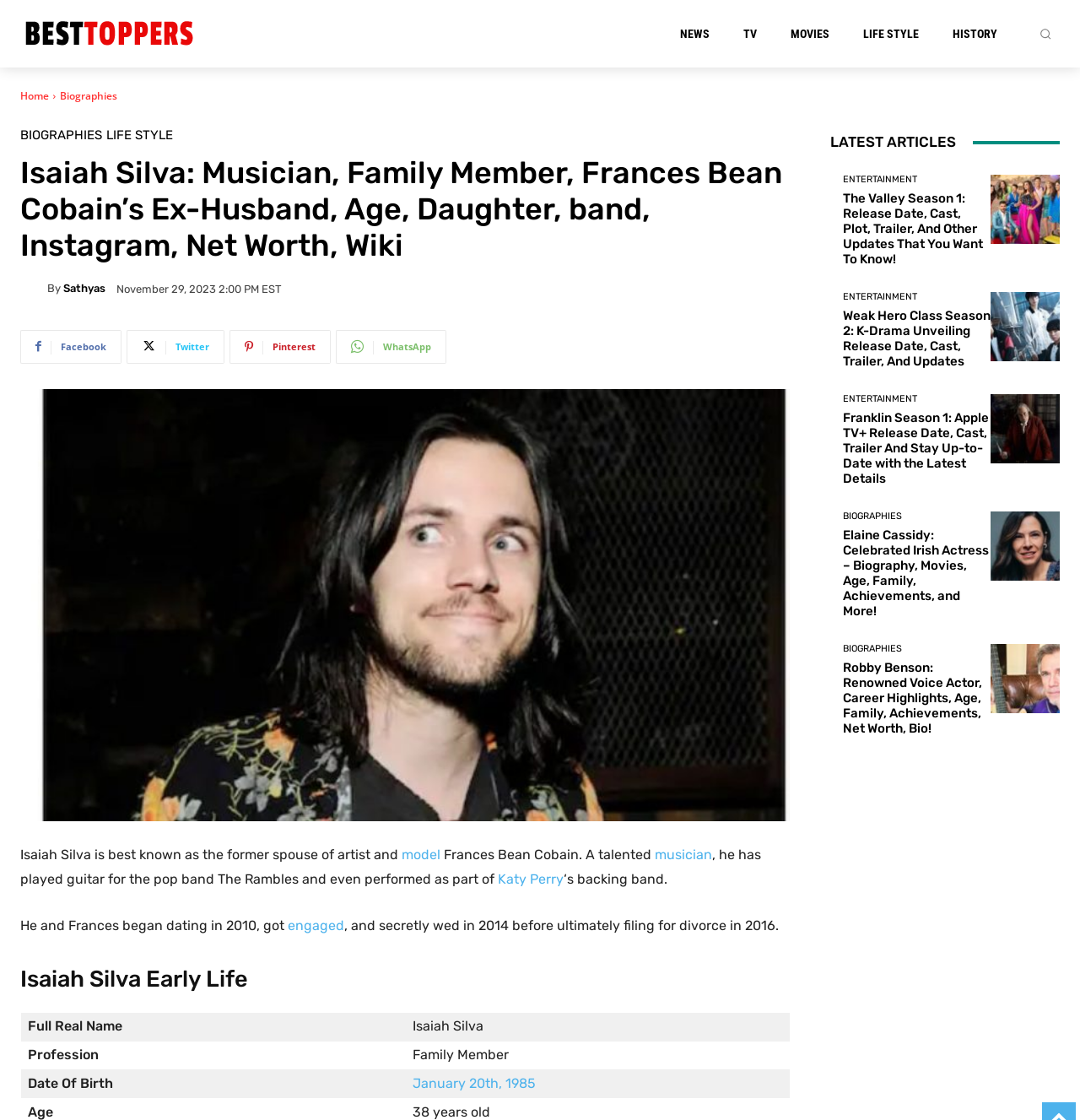What is the date of birth of Isaiah Silva?
Please give a well-detailed answer to the question.

The webpage provides a table with Isaiah Silva's early life information, including his date of birth, which is January 20th, 1985.